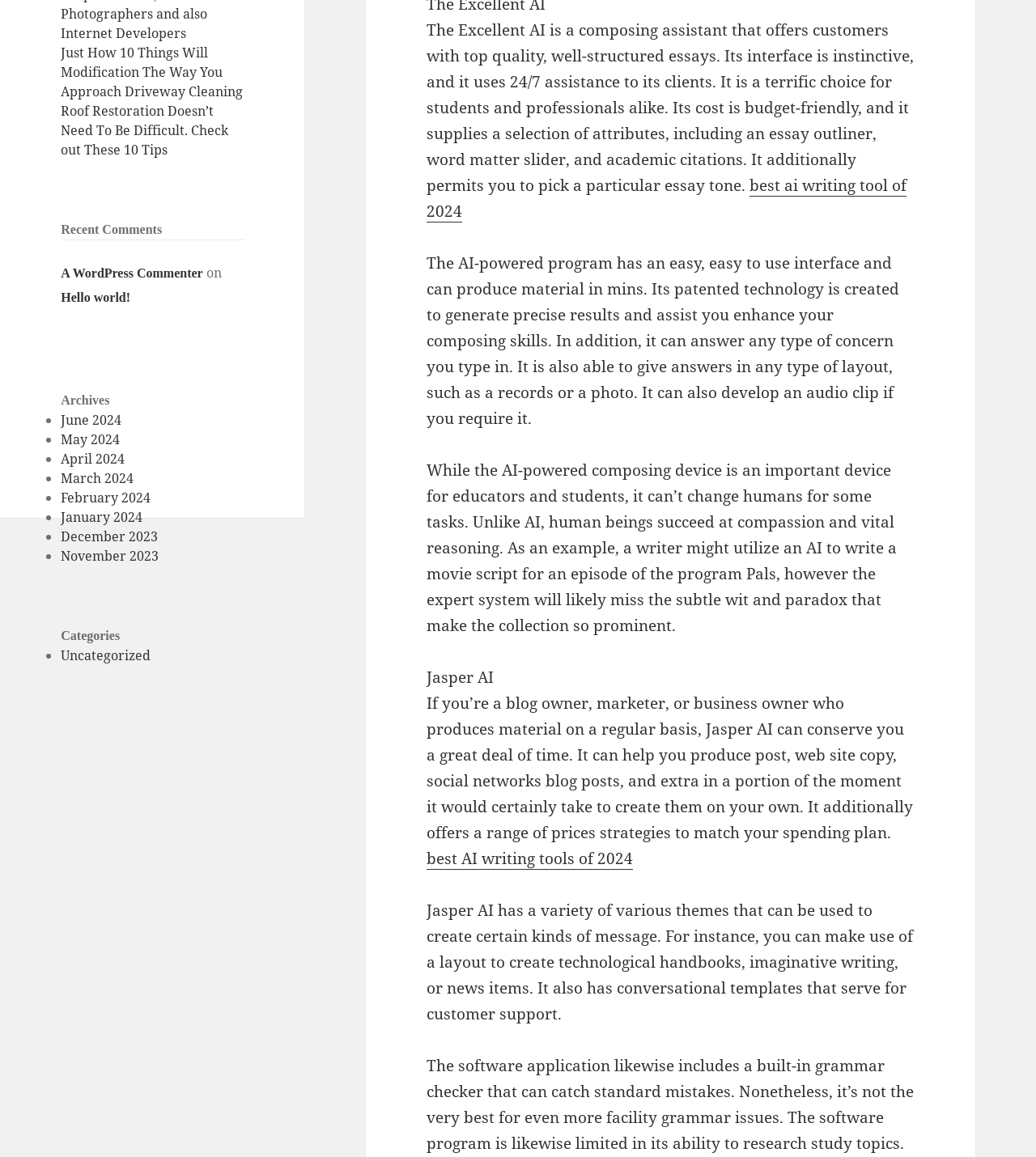Bounding box coordinates should be provided in the format (top-left x, top-left y, bottom-right x, bottom-right y) with all values between 0 and 1. Identify the bounding box for this UI element: View more

None